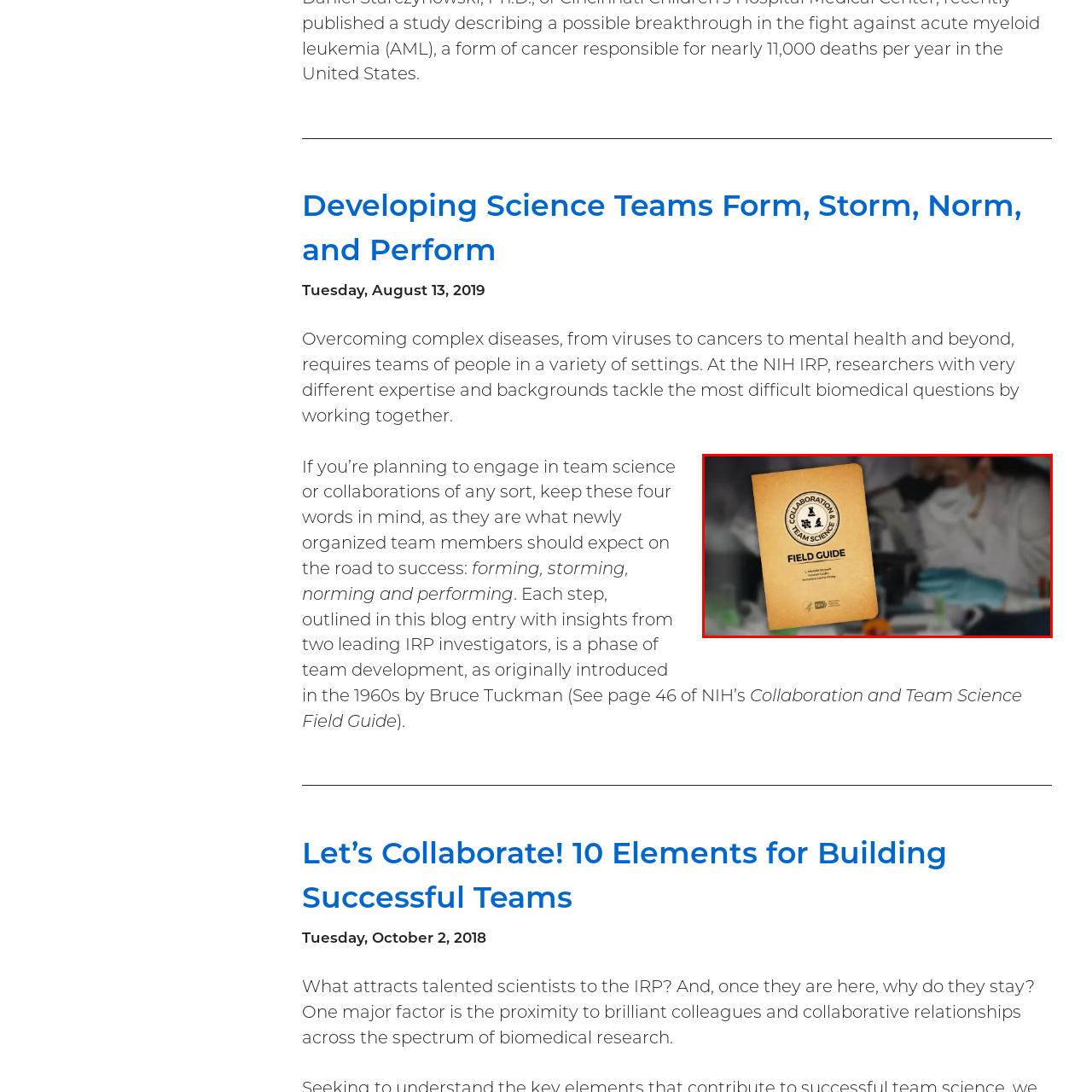Direct your attention to the image within the red boundary and answer the question with a single word or phrase:
What is the individual in the background wearing?

Personal protective equipment